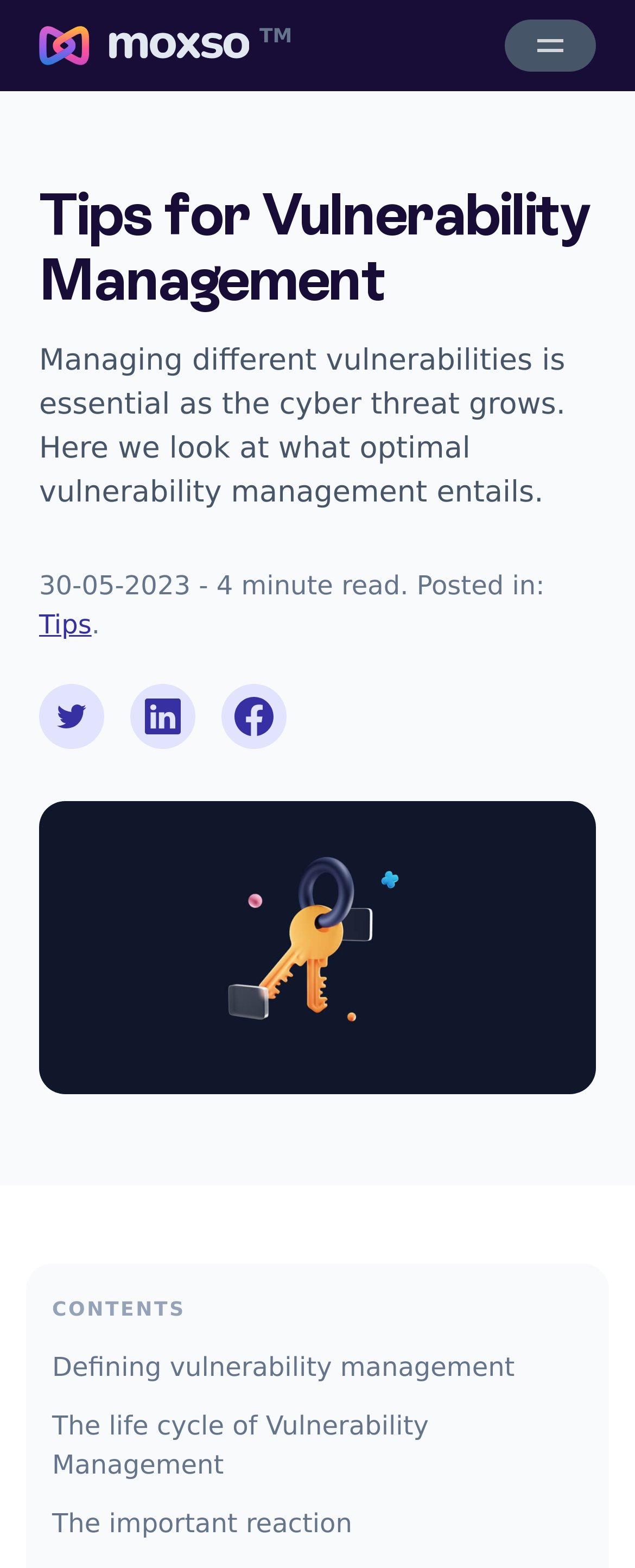Please identify and generate the text content of the webpage's main heading.

Tips for Vulnerability Management